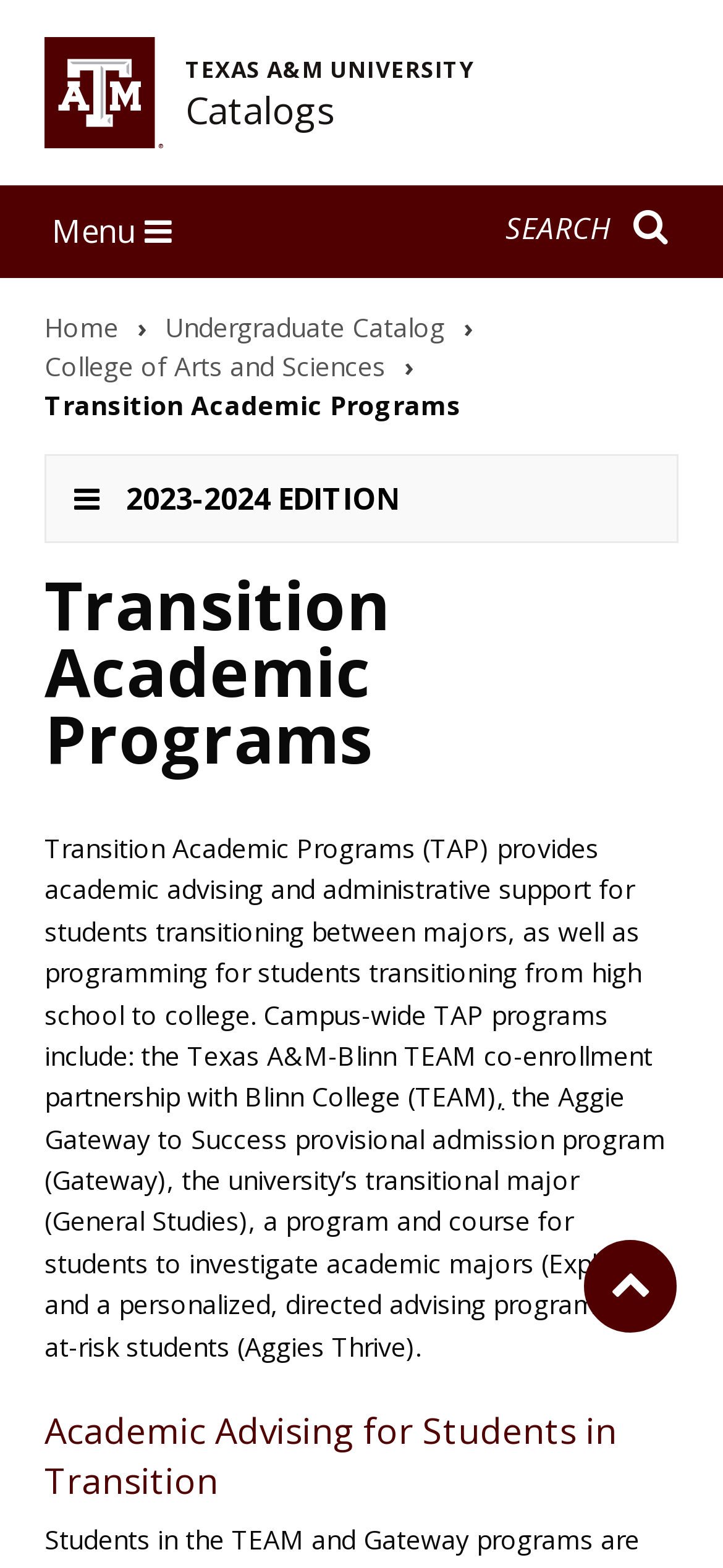Determine the bounding box coordinates of the area to click in order to meet this instruction: "View the 2023-2024 EDITION catalog".

[0.062, 0.29, 0.938, 0.346]